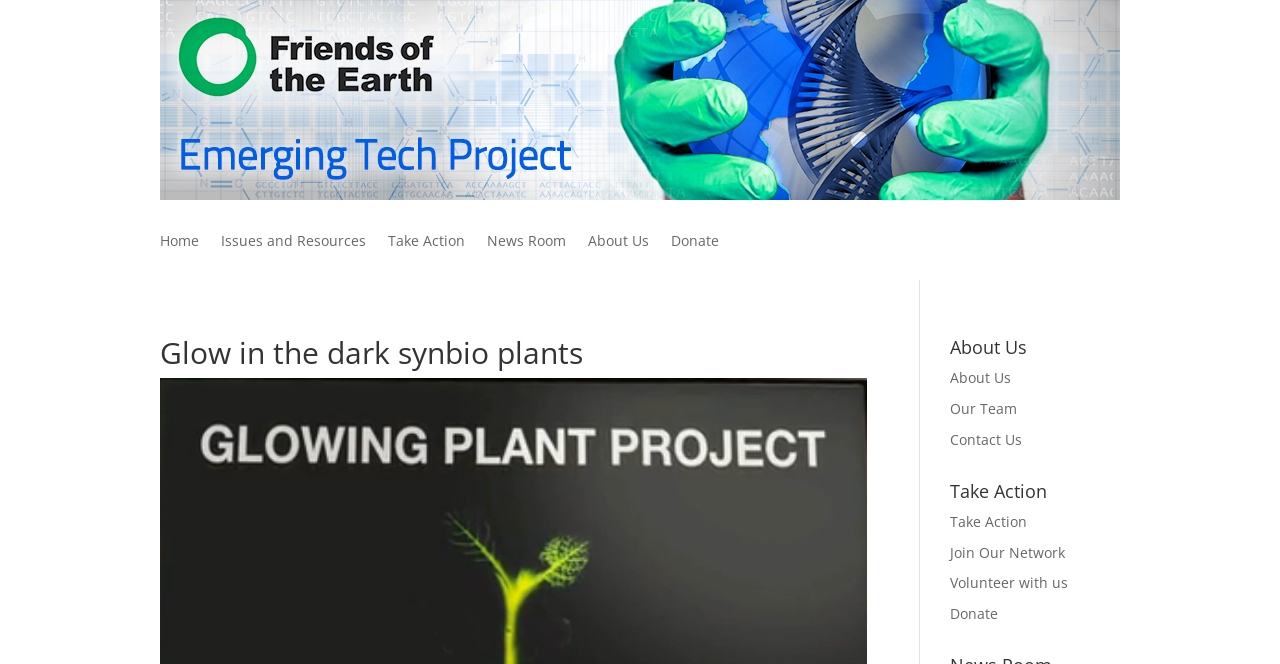Using the description: "Issues and Resources", identify the bounding box of the corresponding UI element in the screenshot.

[0.173, 0.353, 0.286, 0.386]